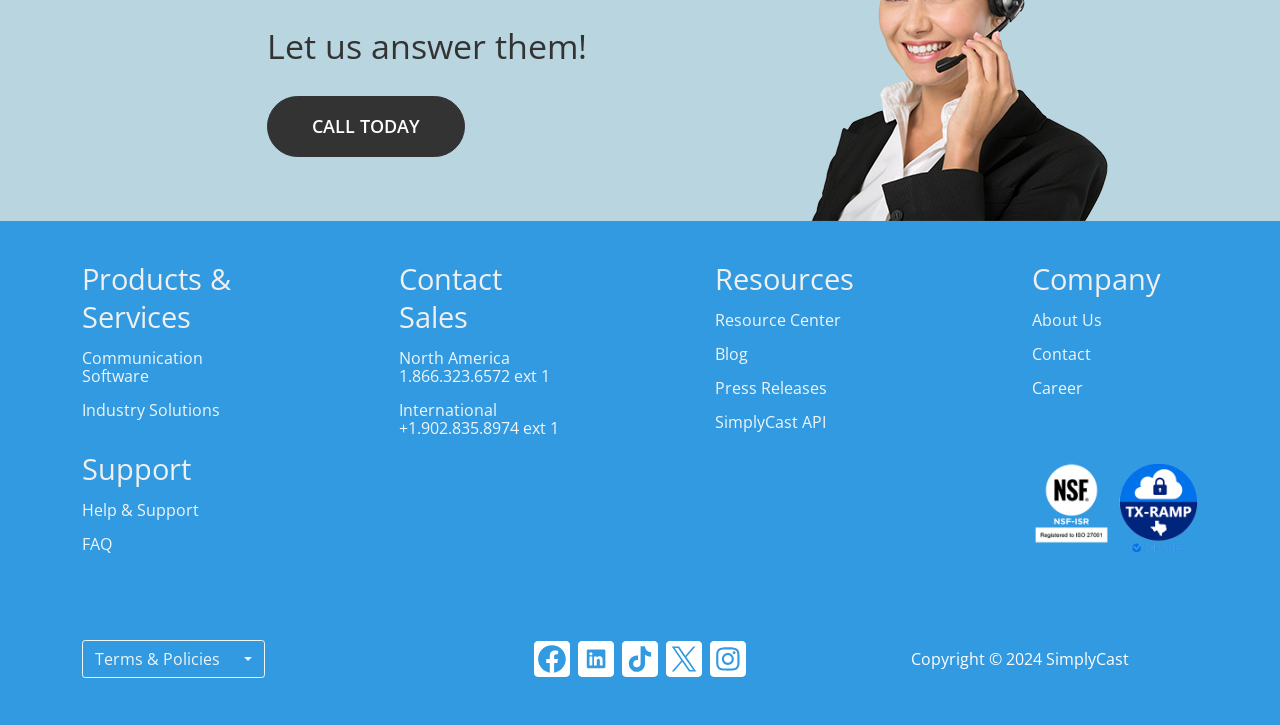Based on the image, please respond to the question with as much detail as possible:
What is the certification badge shown in the footer?

I looked at the images in the footer and found the certification badge. It is an 'ISO 27001 registration badge', which is an international standard for information security management.